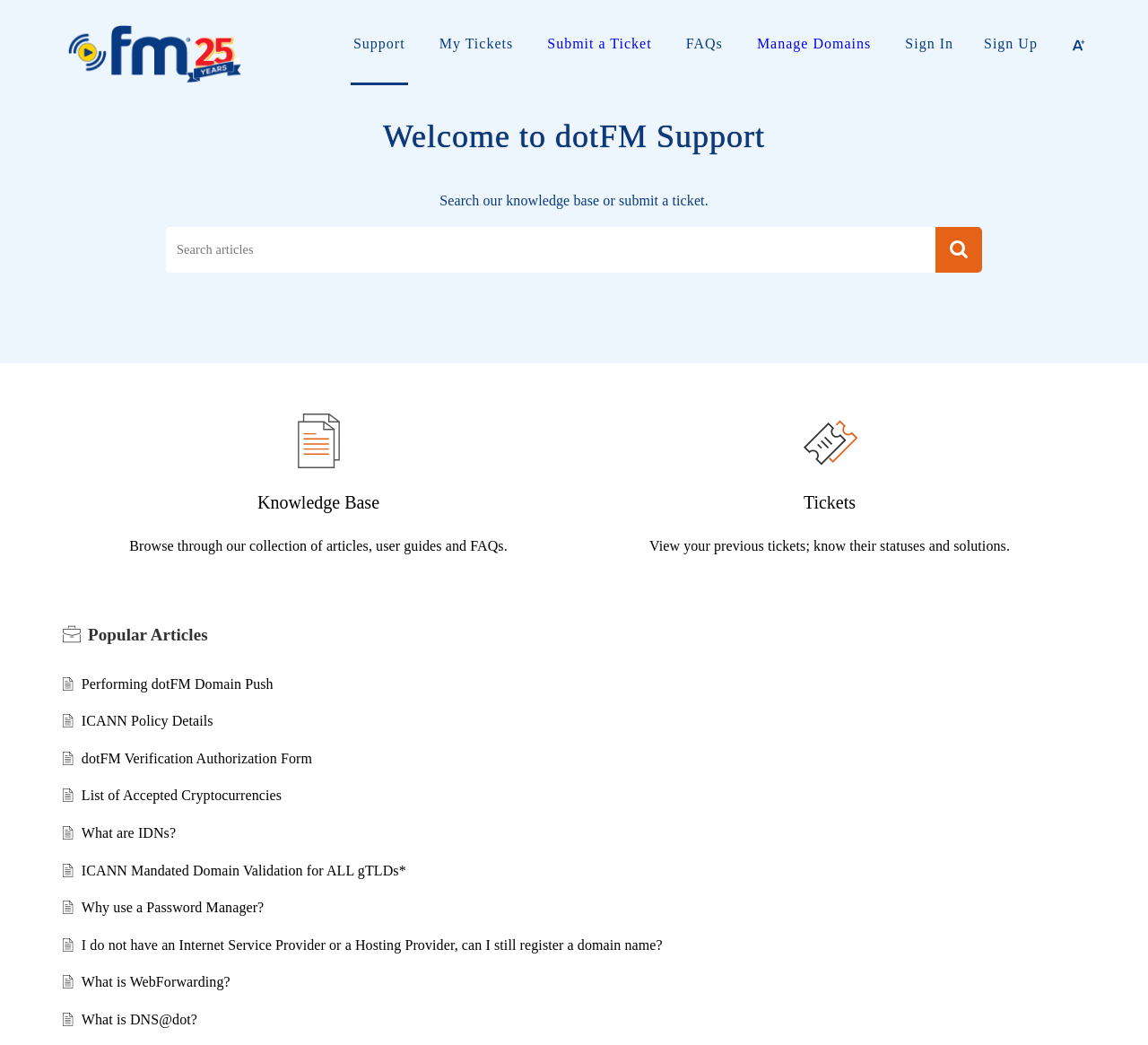Give a detailed overview of the webpage's appearance and contents.

The webpage is a support page for dotFM, a domain registration service. At the top, there are three "Skip to" links: "Skip to Content", "Skip to Menu", and "Skip to Footer". Below these links, there is a logo image and a link to the dotFM homepage.

The main navigation menu is located below the logo, with four tabs: "Support", "My Tickets", "FAQs", and a "Submit a Ticket" link. To the right of the navigation menu, there are two links: "Manage Domains" and a dropdown menu with "Sign In" and "Sign Up" options, as well as a "User Preference" menu with a popup.

The main content area is divided into three sections. The first section has a heading "Welcome to dotFM Support" and a search bar with a "Search" button. Below the search bar, there is a brief description of the support page.

The second section is titled "Knowledge Base" and has a brief description of the knowledge base. It also features a link to the knowledge base and an image.

The third section is divided into two parts: "Tickets" and "Popular Articles". The "Tickets" section has a heading and a brief description, as well as a link to view previous tickets. The "Popular Articles" section has a heading and features a list of 10 article links, each with a brief description and an image.

Throughout the page, there are various images and icons, including a search icon, a user preference icon, and several article icons. The overall layout is organized and easy to navigate, with clear headings and concise text.